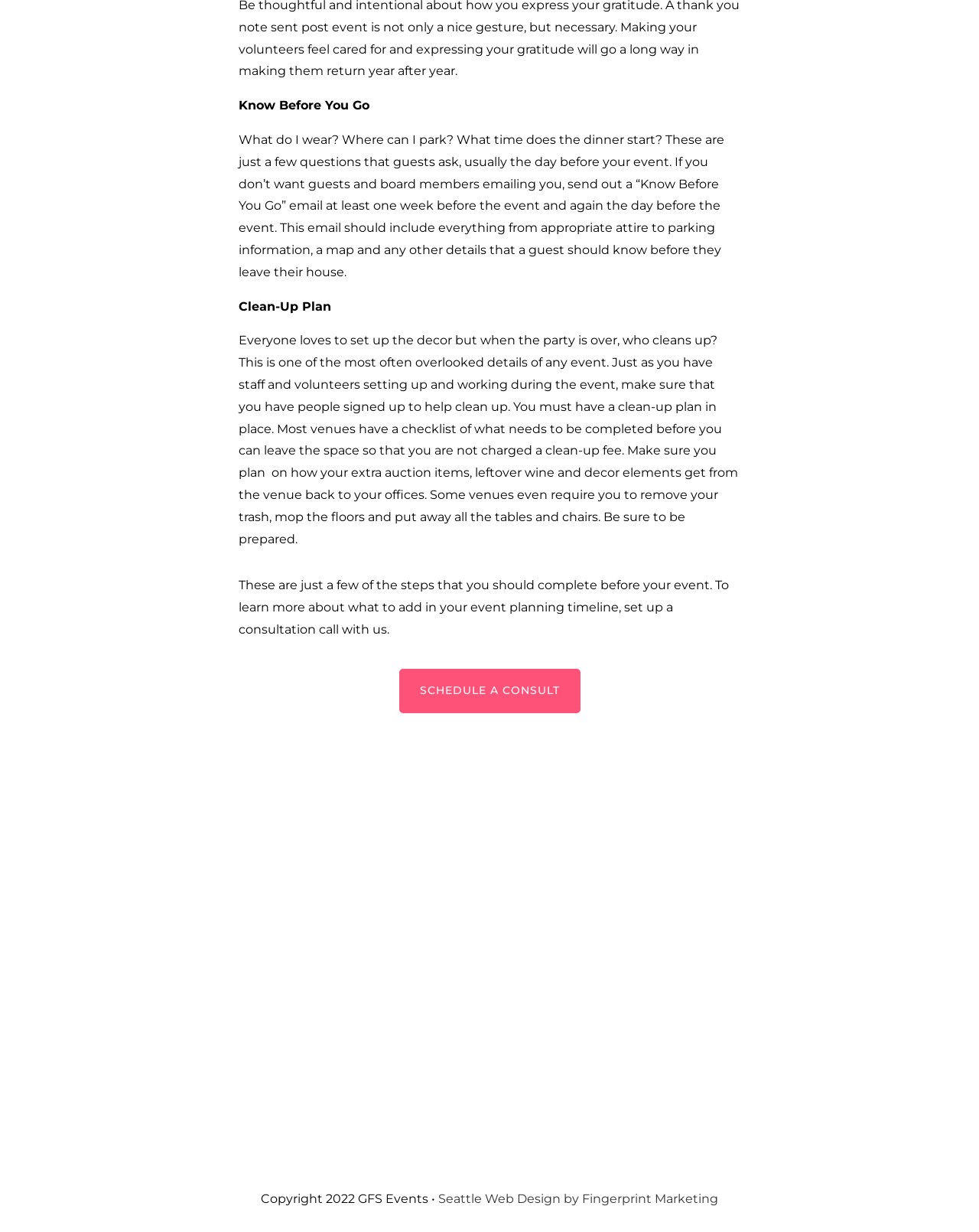Find the bounding box of the element with the following description: "Schedule a Consult". The coordinates must be four float numbers between 0 and 1, formatted as [left, top, right, bottom].

[0.407, 0.543, 0.593, 0.579]